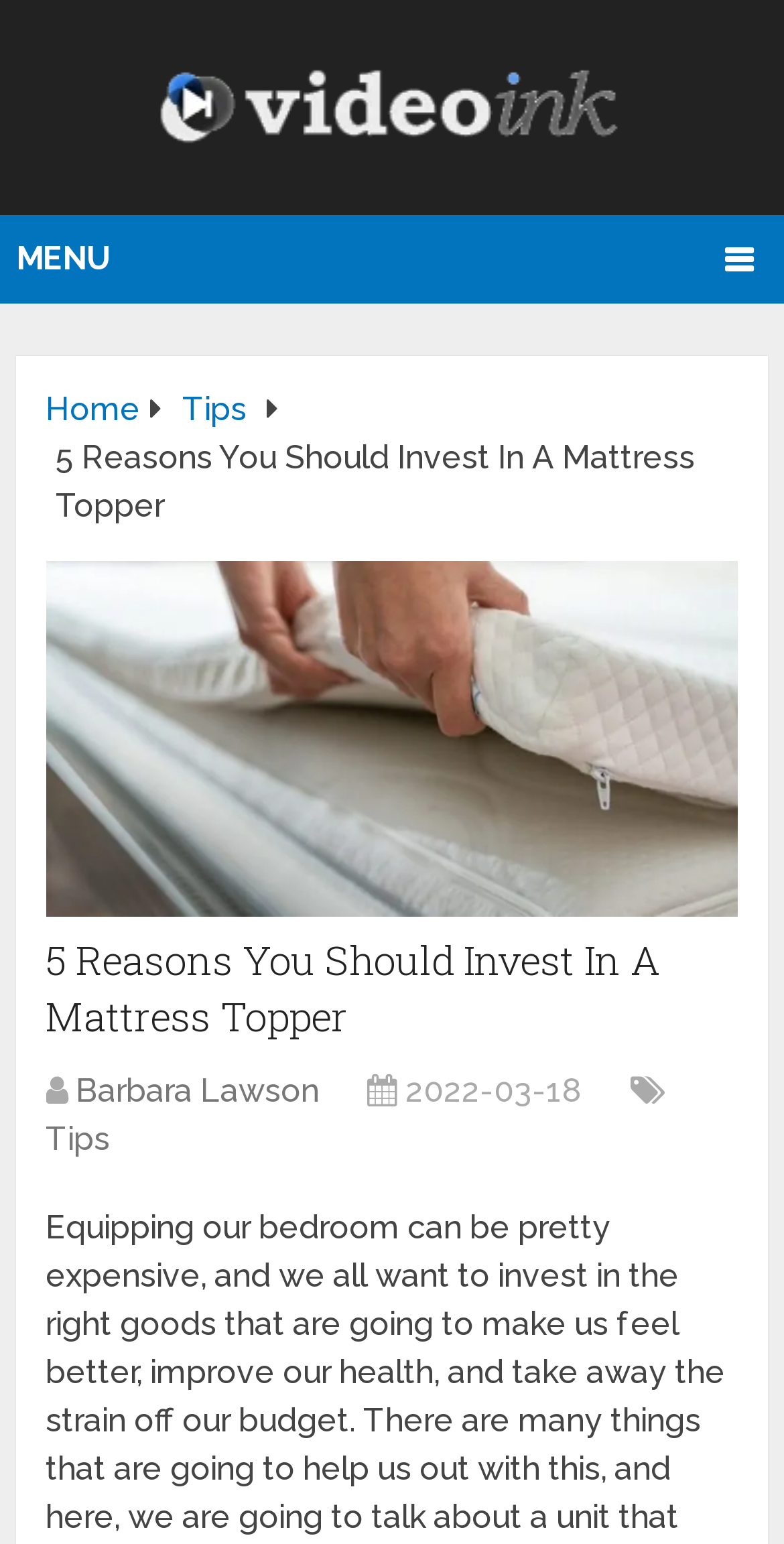Determine the bounding box coordinates for the UI element with the following description: "Tips". The coordinates should be four float numbers between 0 and 1, represented as [left, top, right, bottom].

[0.233, 0.253, 0.315, 0.277]